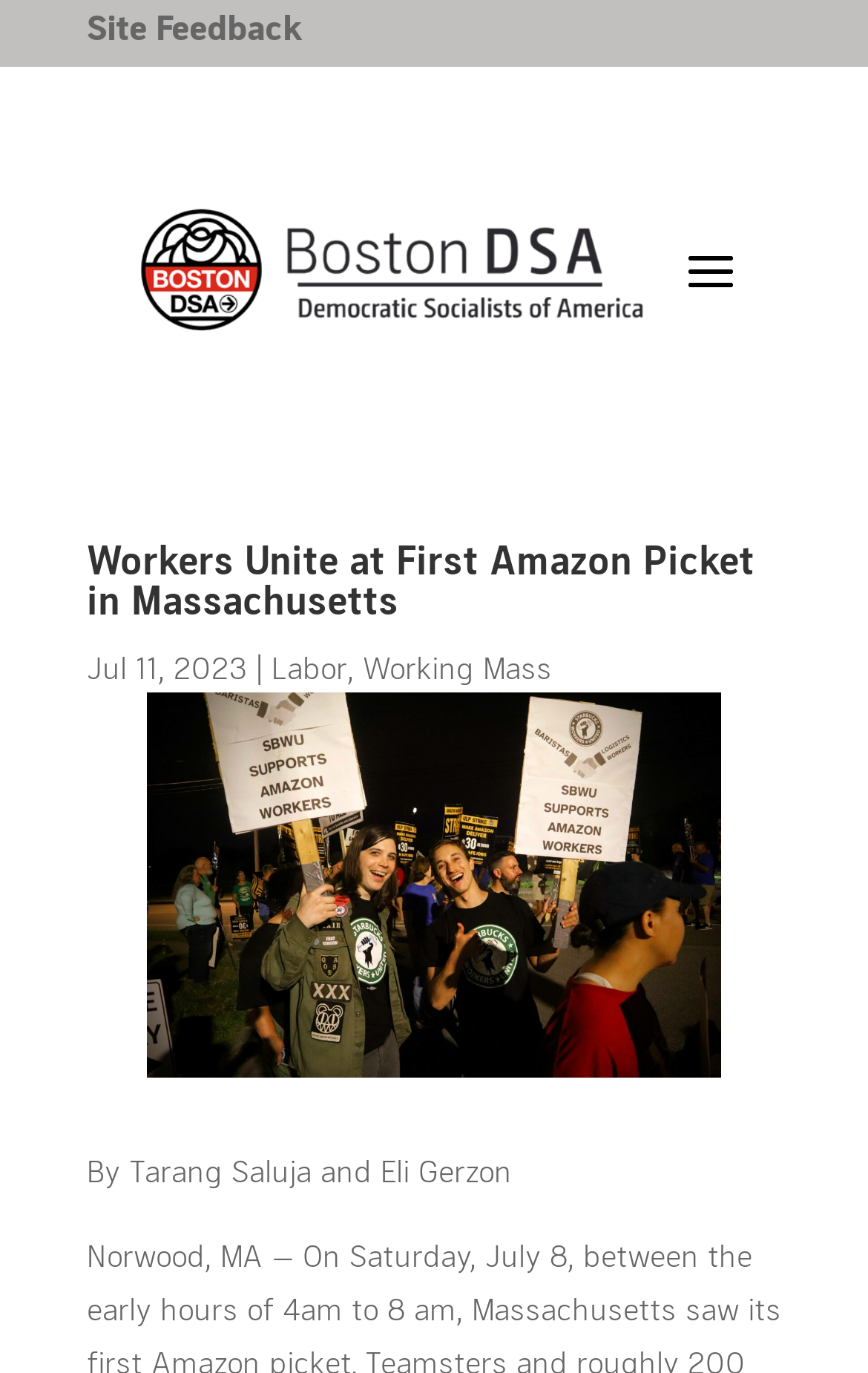Find the bounding box coordinates corresponding to the UI element with the description: "Working Mass". The coordinates should be formatted as [left, top, right, bottom], with values as floats between 0 and 1.

[0.418, 0.471, 0.636, 0.499]